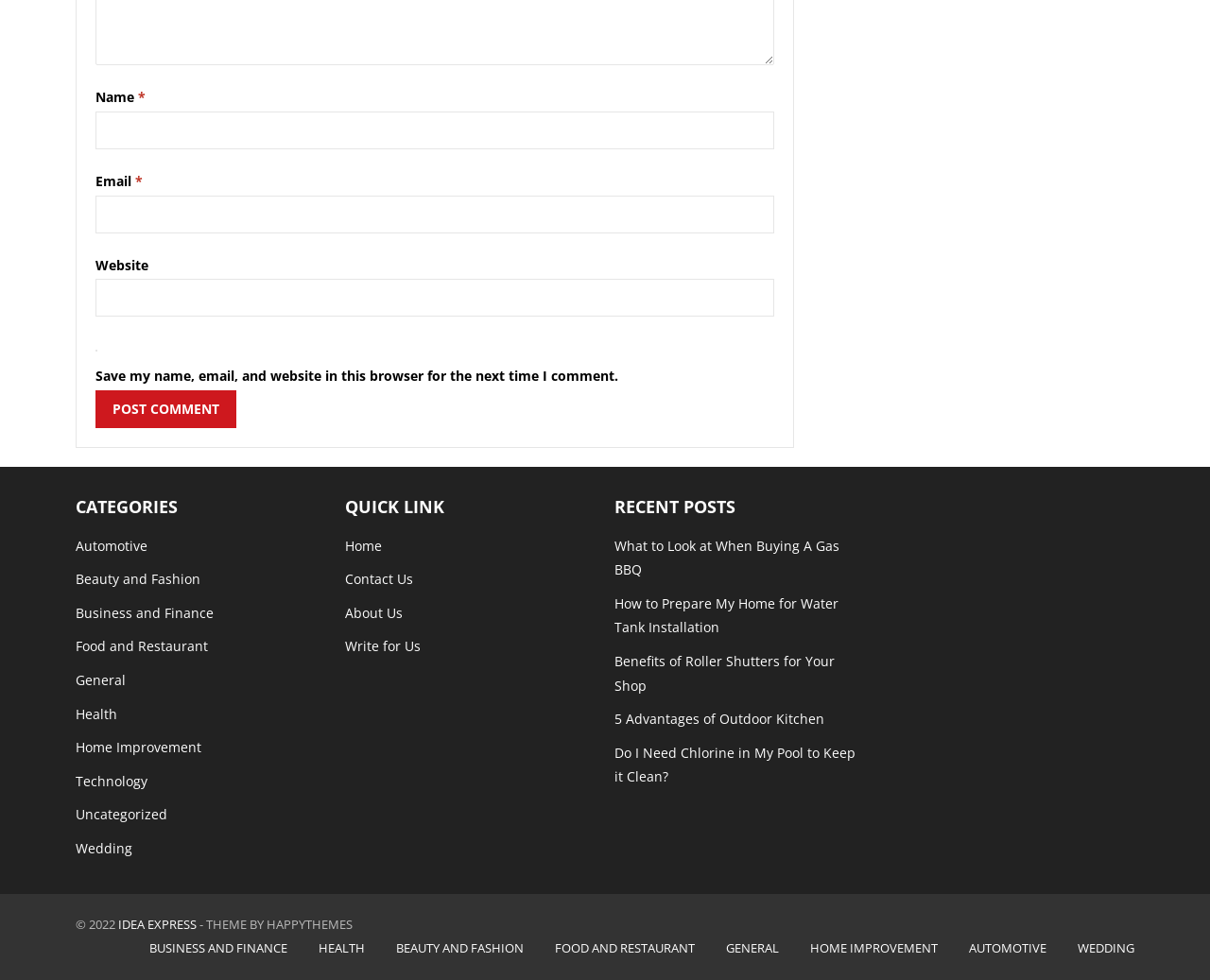Determine the bounding box coordinates of the clickable element necessary to fulfill the instruction: "Enter your name". Provide the coordinates as four float numbers within the 0 to 1 range, i.e., [left, top, right, bottom].

[0.079, 0.114, 0.64, 0.152]